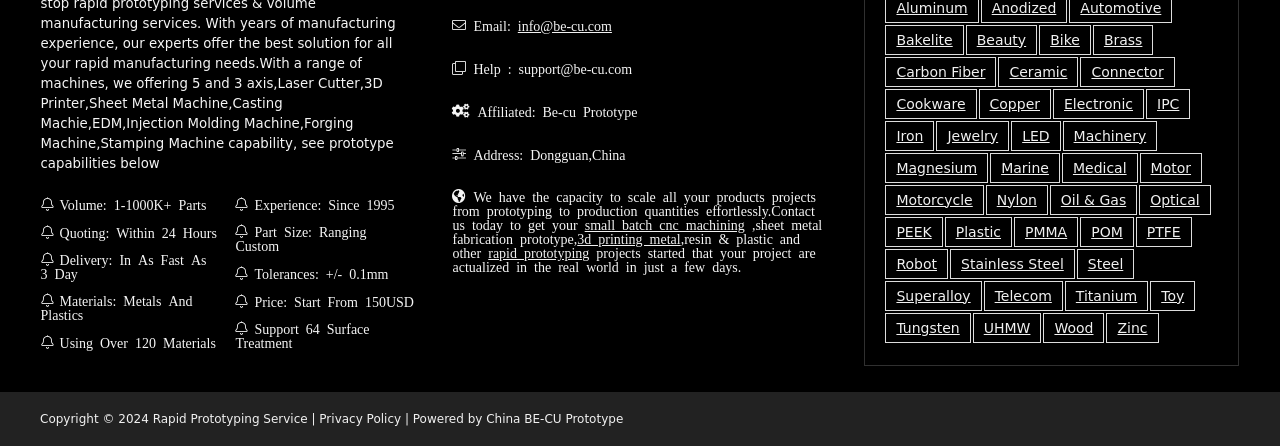Find the bounding box coordinates of the element you need to click on to perform this action: 'Click the 'info@be-cu.com' email link'. The coordinates should be represented by four float values between 0 and 1, in the format [left, top, right, bottom].

[0.405, 0.04, 0.478, 0.071]